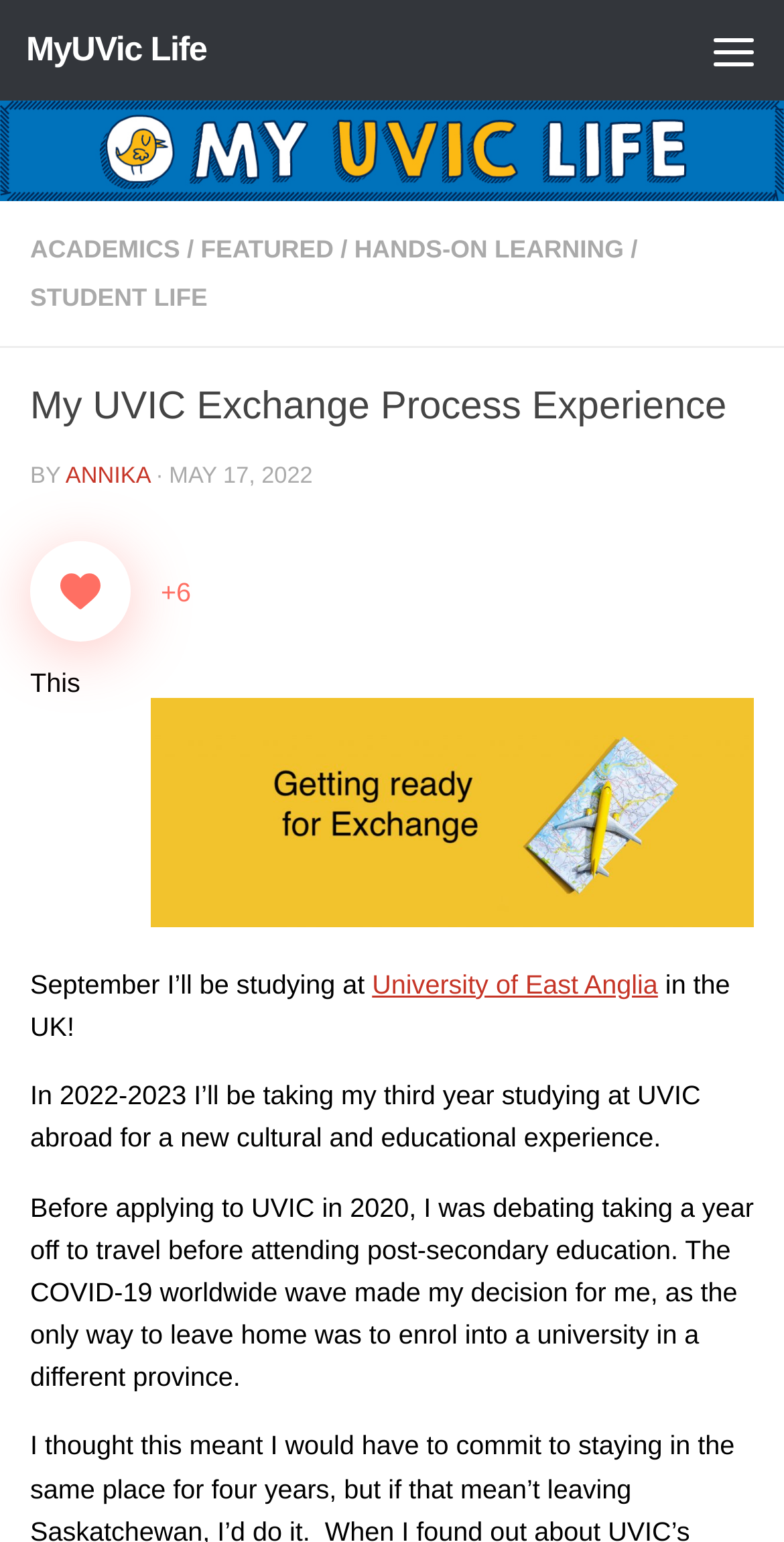Could you find the bounding box coordinates of the clickable area to complete this instruction: "Go to 'ACADEMICS'"?

[0.038, 0.152, 0.23, 0.17]